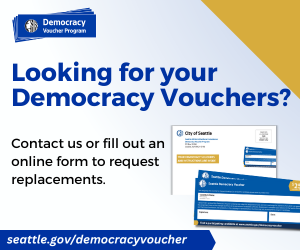How can residents obtain replacement vouchers?
Refer to the image and give a detailed answer to the query.

According to the image, residents can obtain replacement vouchers by contacting the program or filling out an online form, as stated in the main message.